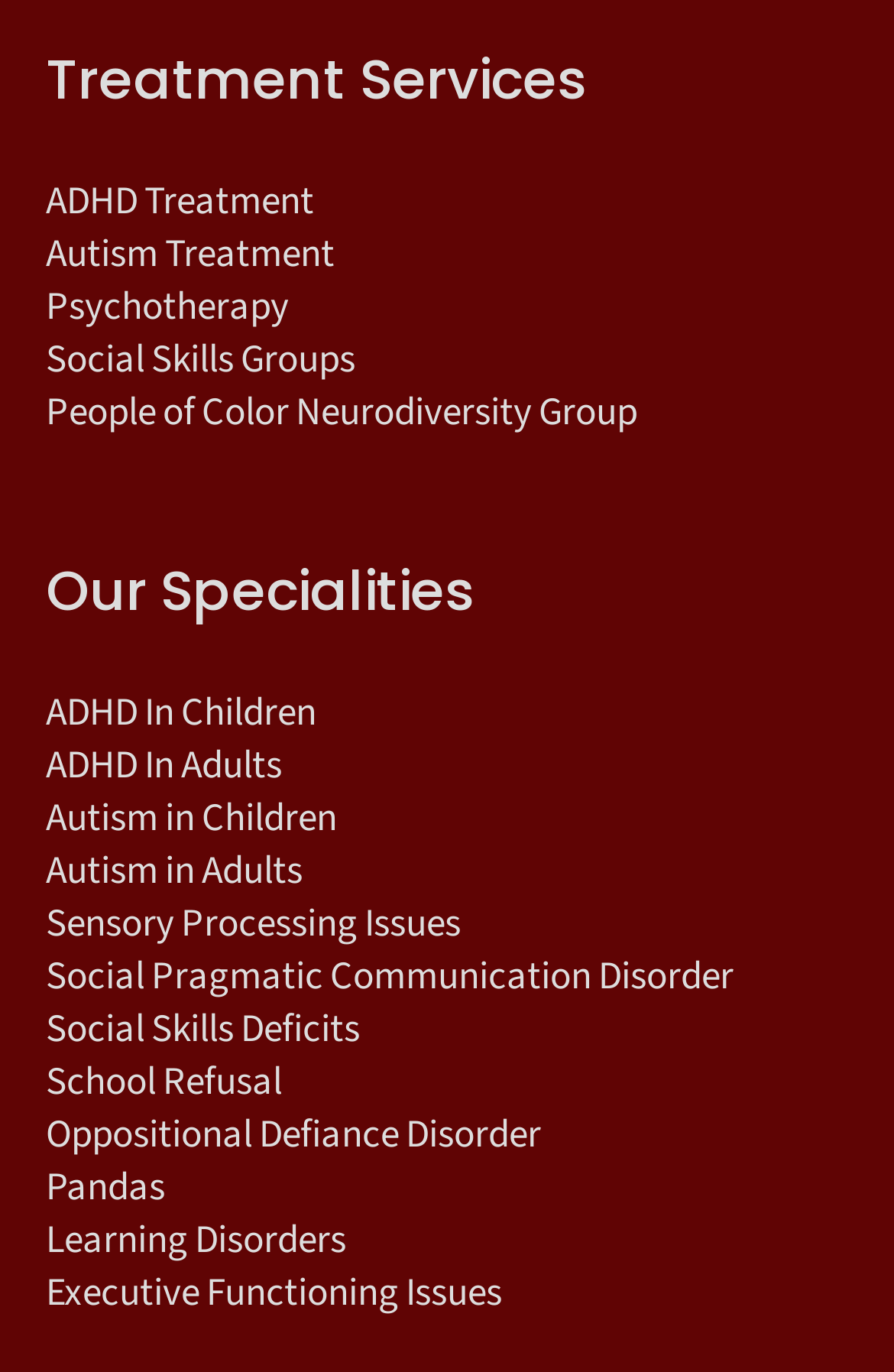From the details in the image, provide a thorough response to the question: What is the focus of the 'People of Color Neurodiversity Group'?

The link 'People of Color Neurodiversity Group' suggests that the group focuses on neurodiversity issues specifically in people of color, providing a platform for them to discuss and address their unique challenges.